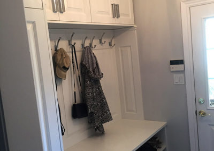Please respond to the question with a concise word or phrase:
What is the purpose of the hooks on the wall?

Hanging items